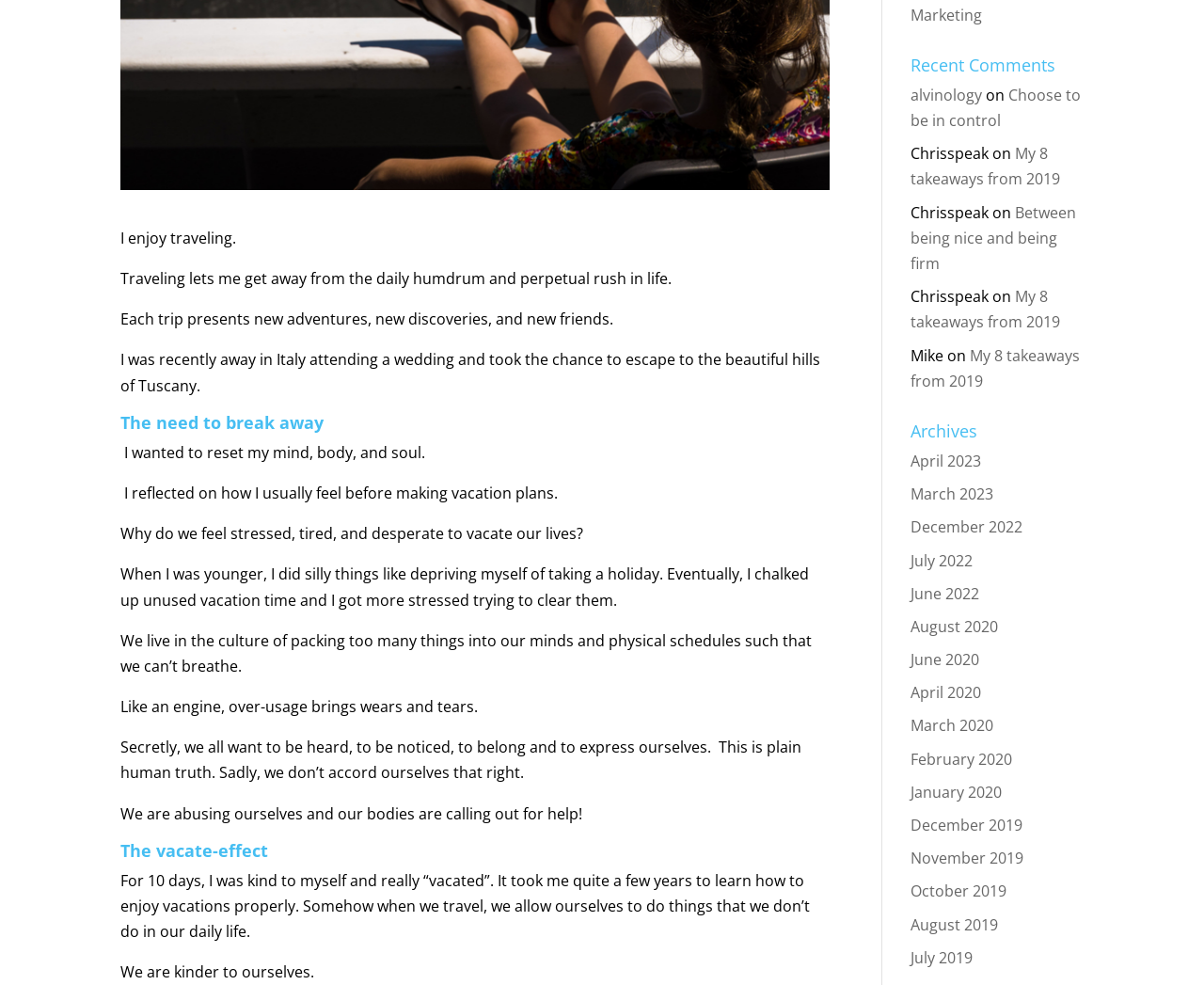Based on the provided description, "alvinology", find the bounding box of the corresponding UI element in the screenshot.

[0.756, 0.086, 0.816, 0.107]